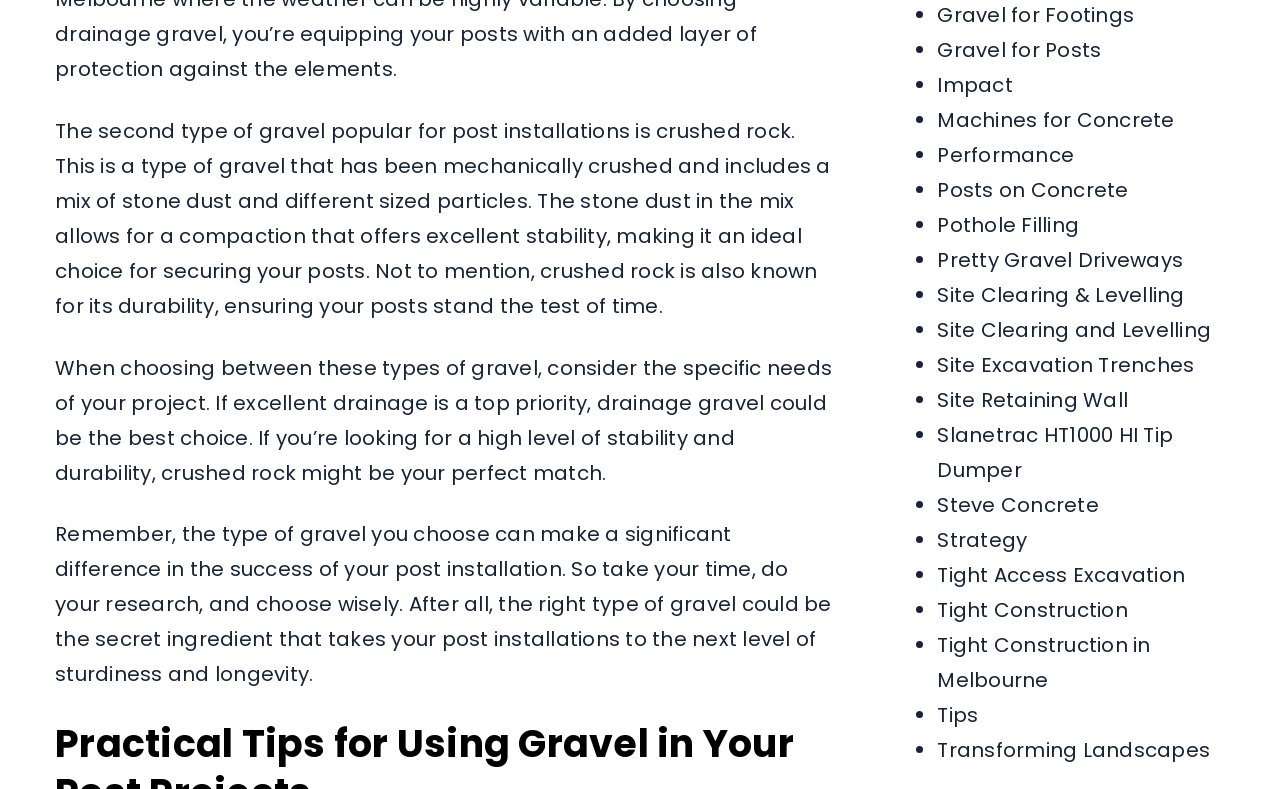Determine the bounding box coordinates of the clickable region to follow the instruction: "Click on 'Impact'".

[0.732, 0.09, 0.791, 0.126]